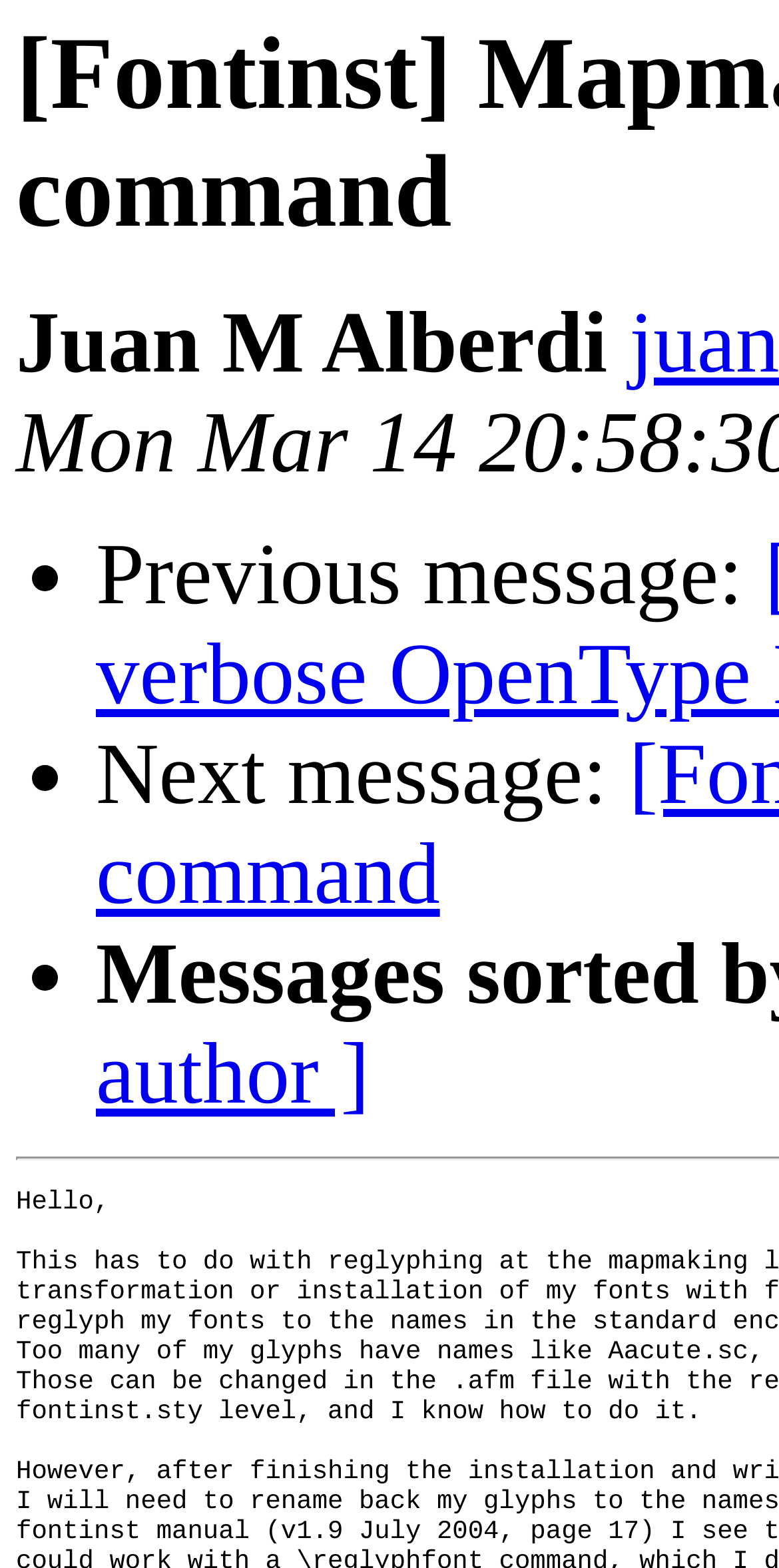Can you find and provide the main heading text of this webpage?

[Fontinst] Mapmaking \reglyphfont command